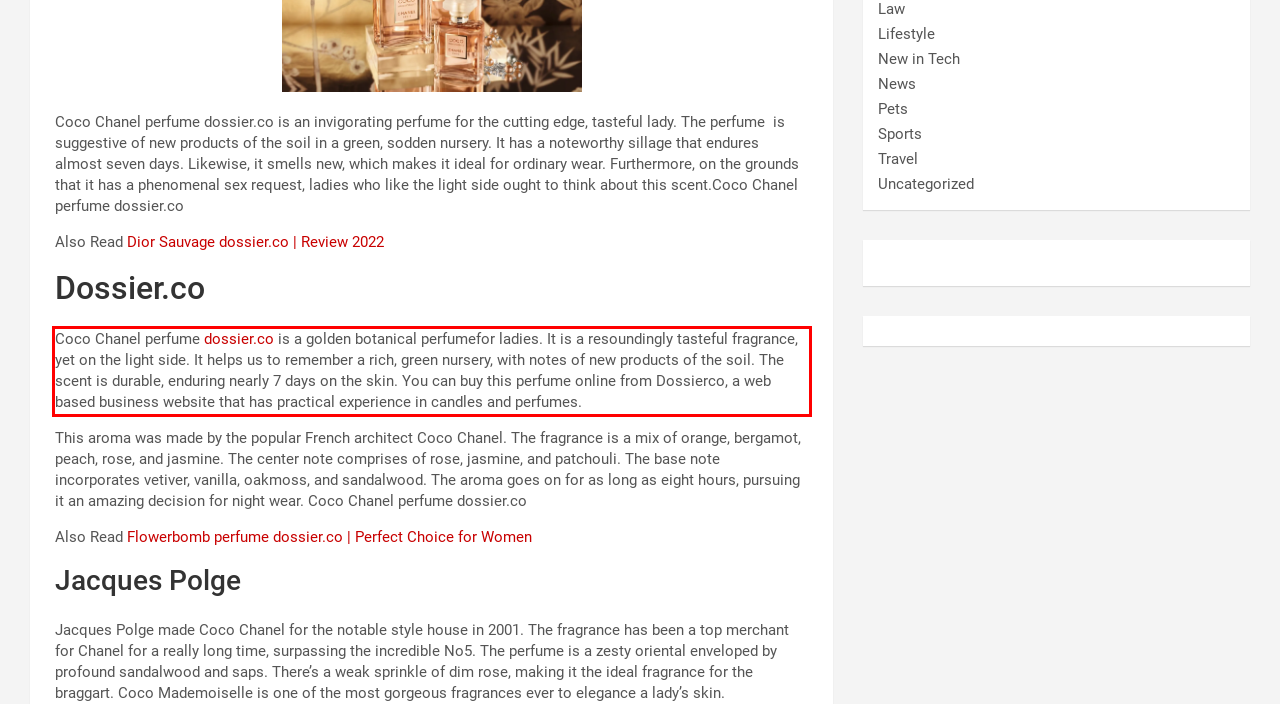From the provided screenshot, extract the text content that is enclosed within the red bounding box.

Coco Chanel perfume dossier.co is a golden botanical perfumefor ladies. It is a resoundingly tasteful fragrance, yet on the light side. It helps us to remember a rich, green nursery, with notes of new products of the soil. The scent is durable, enduring nearly 7 days on the skin. You can buy this perfume online from Dossierco, a web based business website that has practical experience in candles and perfumes.